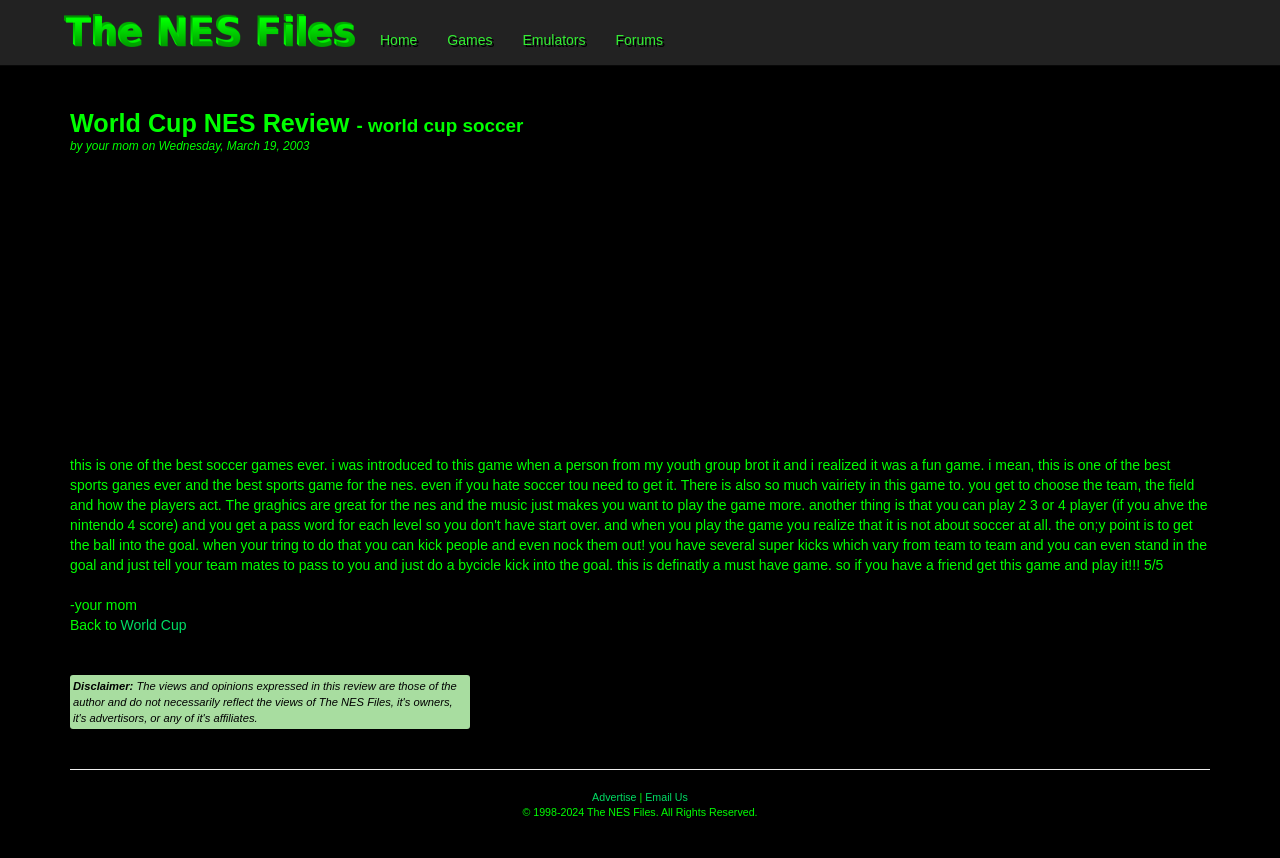Please identify the bounding box coordinates of the clickable area that will allow you to execute the instruction: "Click the Email Us link".

[0.504, 0.922, 0.537, 0.936]